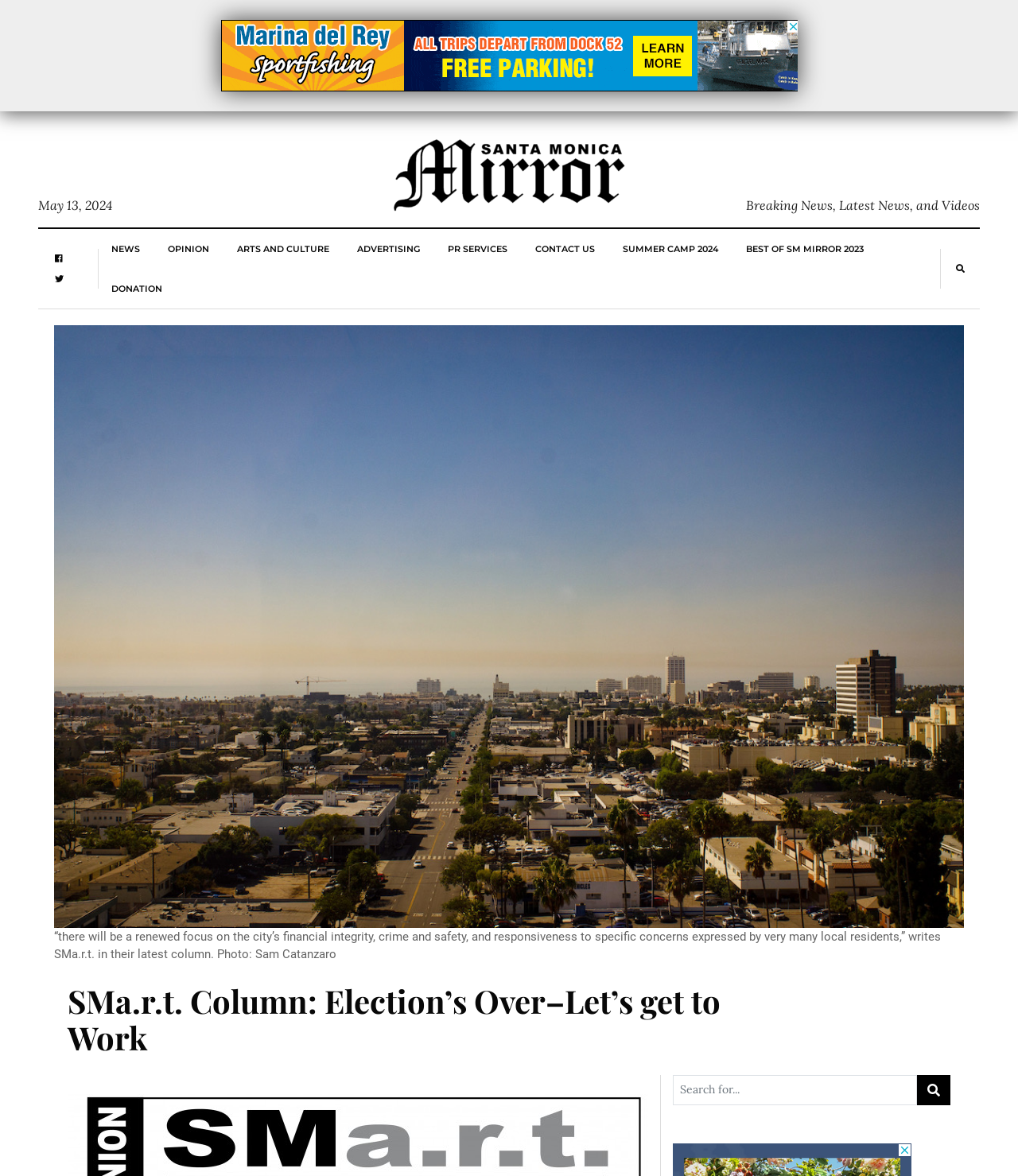Provide a thorough description of the webpage you see.

The webpage appears to be a news article or opinion piece from the SM Mirror, with a focus on the recent municipal election. At the top of the page, there is an advertisement iframe taking up a significant portion of the width, situated near the top. Below this, there is a link to the SM Mirror, accompanied by an image of the publication's logo.

To the left of the logo, there is a date displayed, "May 13, 2024", and to the right, a tagline "Breaking News, Latest News, and Videos" is shown. A series of links are arranged horizontally below, including "NEWS", "OPINION", "ARTS AND CULTURE", and others, which likely serve as navigation to different sections of the website.

On the right side of the page, there is a column of links, including "SUMMER CAMP 2024", "BEST OF SM MIRROR 2023", and "DONATION". Near the bottom right corner, there is a search bar with a magnifying glass icon and a placeholder text "Search for...".

The main content of the page appears to be an article or column, titled "SMa.r.t. Column: Election’s Over–Let’s get to Work", which discusses the results of the municipal election and the implications for the city's future. The article is accompanied by a photo credited to Sam Catanzaro.